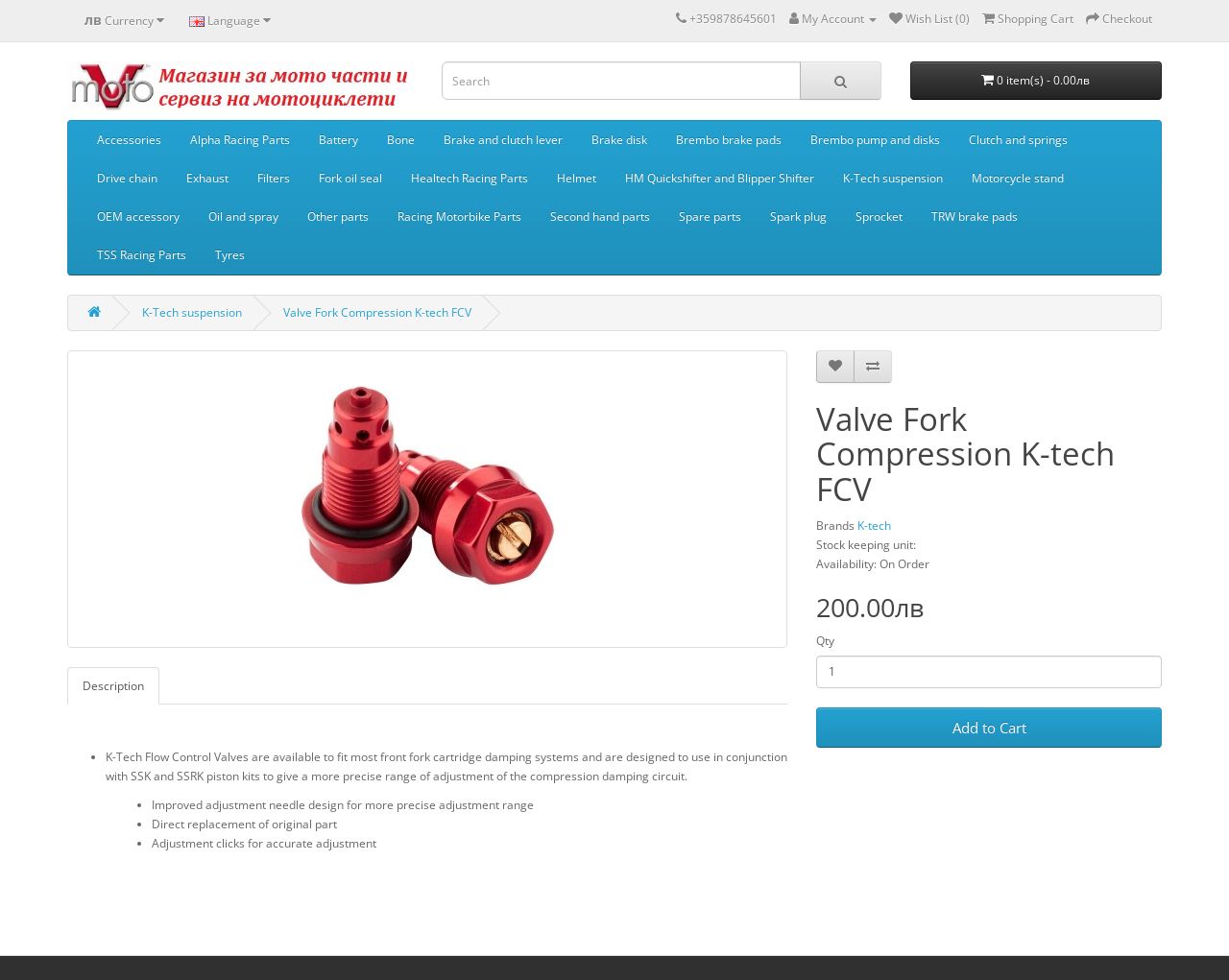Please identify the bounding box coordinates of the clickable element to fulfill the following instruction: "Search for products". The coordinates should be four float numbers between 0 and 1, i.e., [left, top, right, bottom].

[0.359, 0.063, 0.651, 0.102]